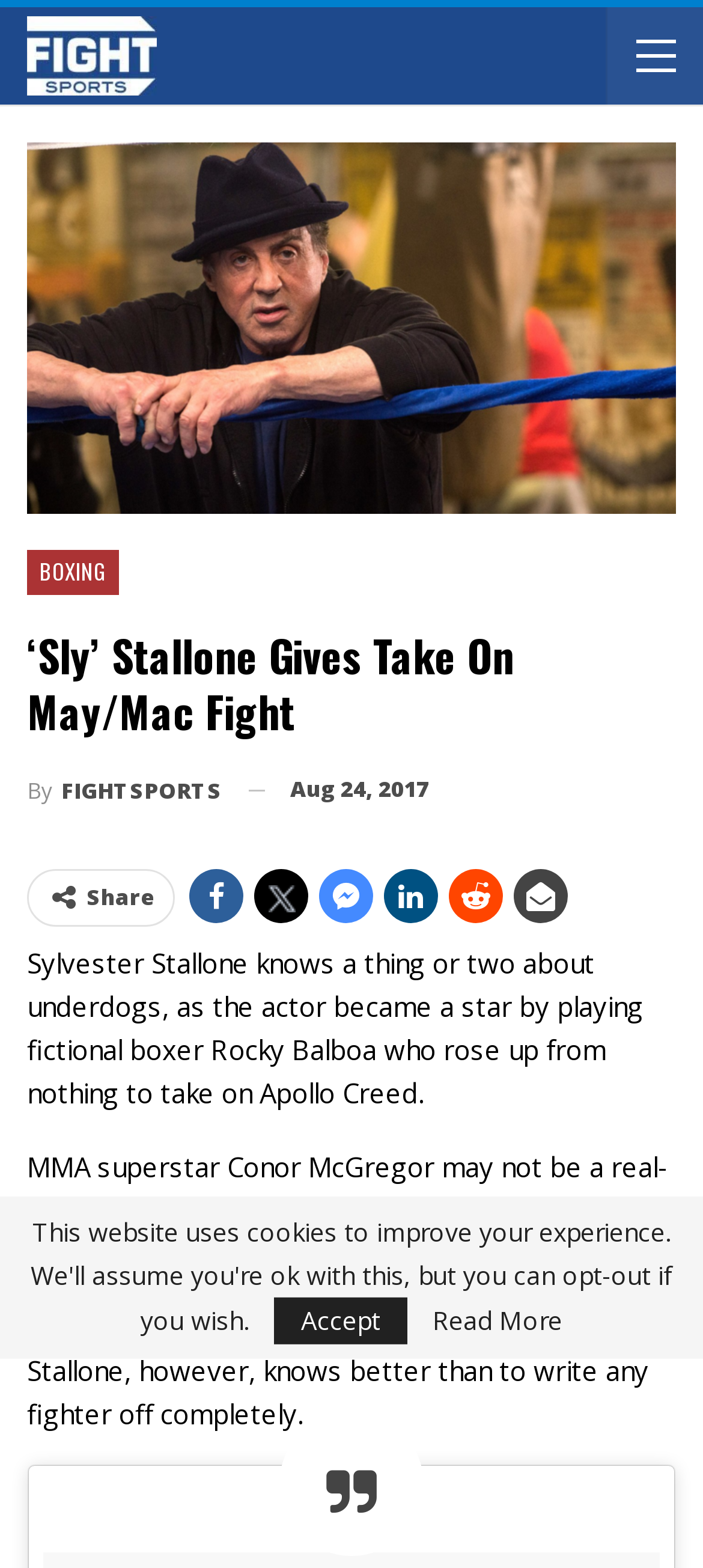Offer a detailed explanation of the webpage layout and contents.

The webpage appears to be an article about Sylvester Stallone's take on the May/Mac fight. At the top, there is a logo image of "FIGHT SPORTS" with a link to the website. Below the logo, there are three links: one to the "BOXING" section, one to the article title "‘Sly’ Stallone Gives Take On May/Mac Fight", and another to the author "By FIGHTSPORTS". 

To the right of the author link, there is a timestamp "Aug 24, 2017". Below the timestamp, there are several social media links, including "Share", Facebook, Twitter, and others, aligned horizontally. 

The main content of the article starts below the social media links. There are three paragraphs of text, describing Sylvester Stallone's experience with underdogs, Conor McGregor's chances of defeating Floyd Mayweather, and Stallone's opinion on not underestimating any fighter. 

At the bottom of the page, there are two links: "Accept" and "Read More", which are positioned side by side.